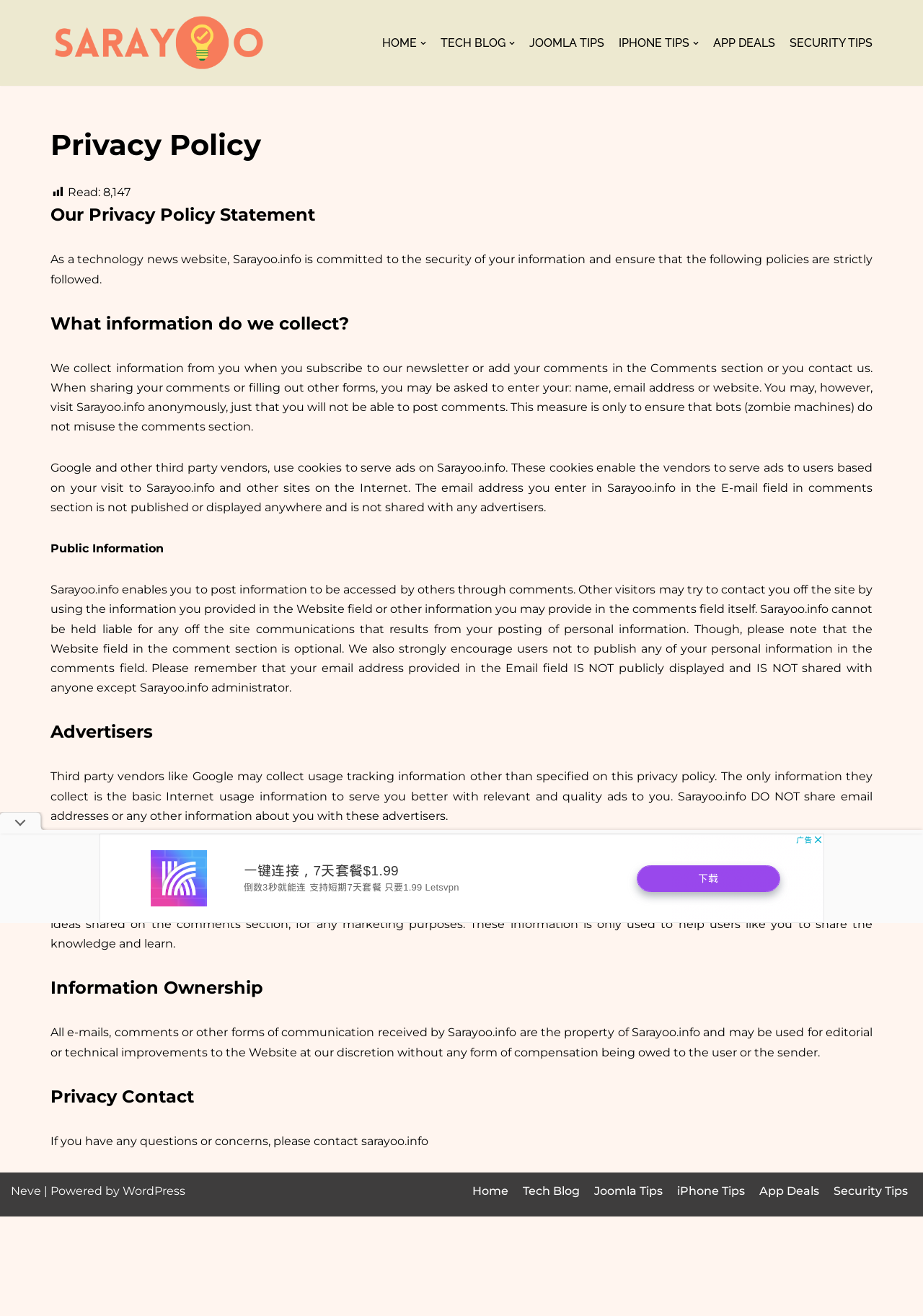Please identify the bounding box coordinates of the element I should click to complete this instruction: 'Click on the 'SECURITY TIPS' link'. The coordinates should be given as four float numbers between 0 and 1, like this: [left, top, right, bottom].

[0.855, 0.026, 0.945, 0.04]